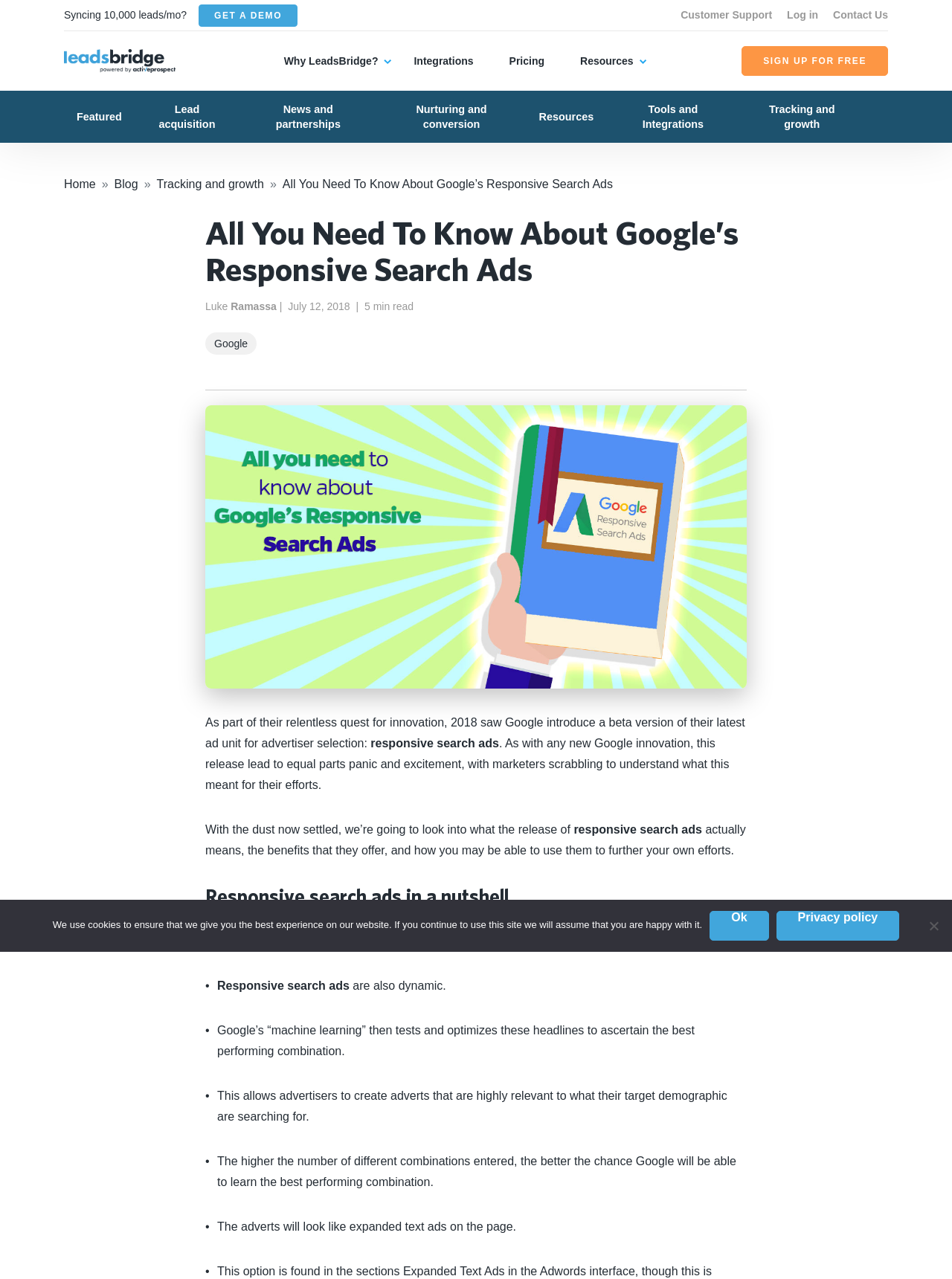Highlight the bounding box coordinates of the element you need to click to perform the following instruction: "Click on 'Log in'."

[0.827, 0.007, 0.859, 0.016]